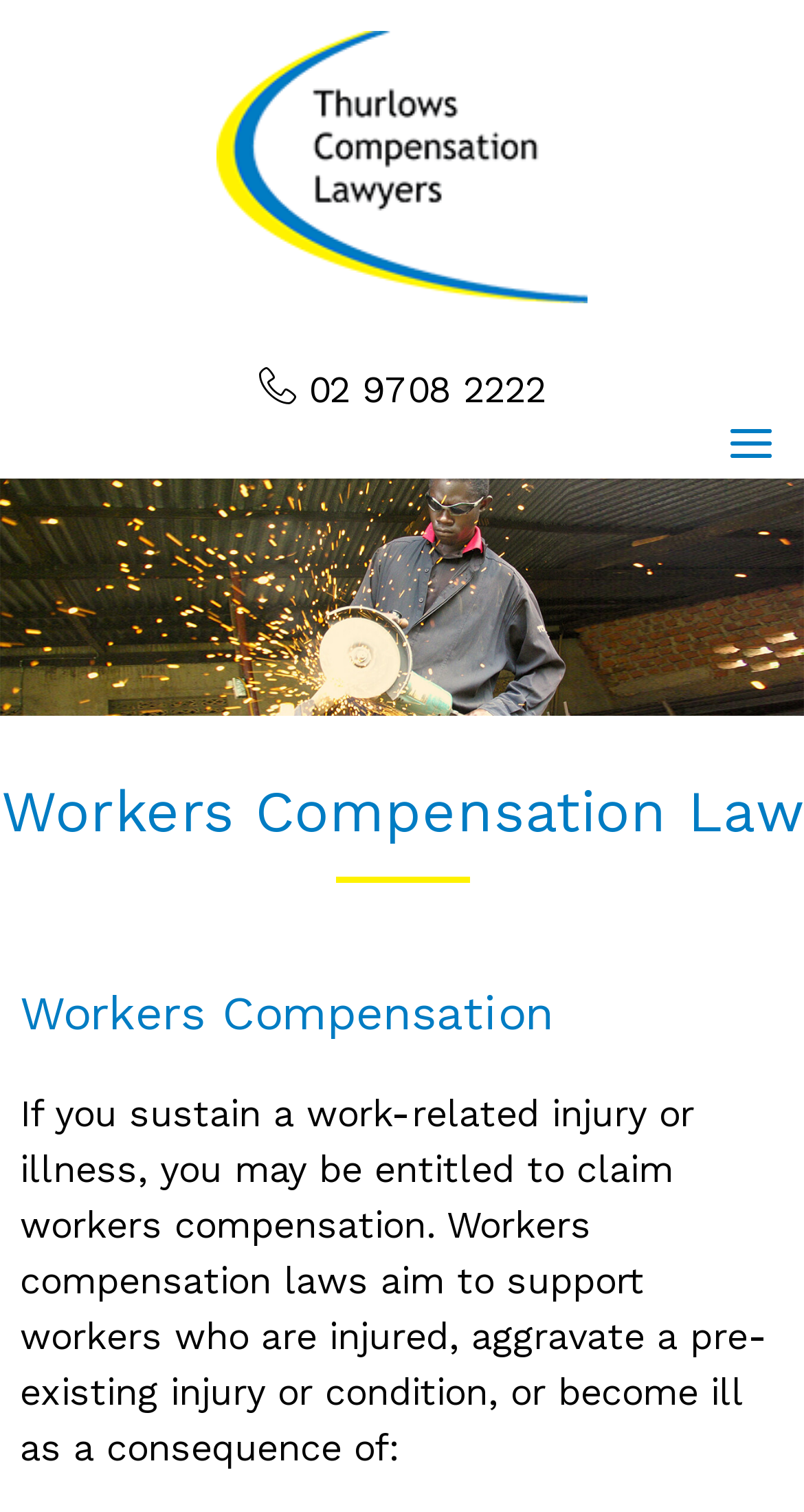Describe the webpage in detail, including text, images, and layout.

The webpage is about Workers Compensation Law, specifically highlighting the services of Thurlows Compensation Lawyers. At the top, there is a prominent link to Thurlows Compensation Lawyers, accompanied by an image with the same name, taking up a significant portion of the top section. 

Below this, there is a phone number link, "02 9708 2222", situated roughly in the middle of the page. 

On the right side, there is a search bar that spans almost the entire width of the page. 

Above the search bar, there is a large image that occupies the top-right section of the page. 

The main content of the page is divided into sections, with a heading "Workers Compensation Law" at the top, followed by a subheading "Workers Compensation" below it. 

The main text of the page explains the purpose of workers compensation laws, stating that if you sustain a work-related injury or illness, you may be entitled to claim workers compensation. The text goes on to describe the scenarios in which workers compensation laws apply, including injuries, aggravation of pre-existing conditions, or illnesses resulting from work.